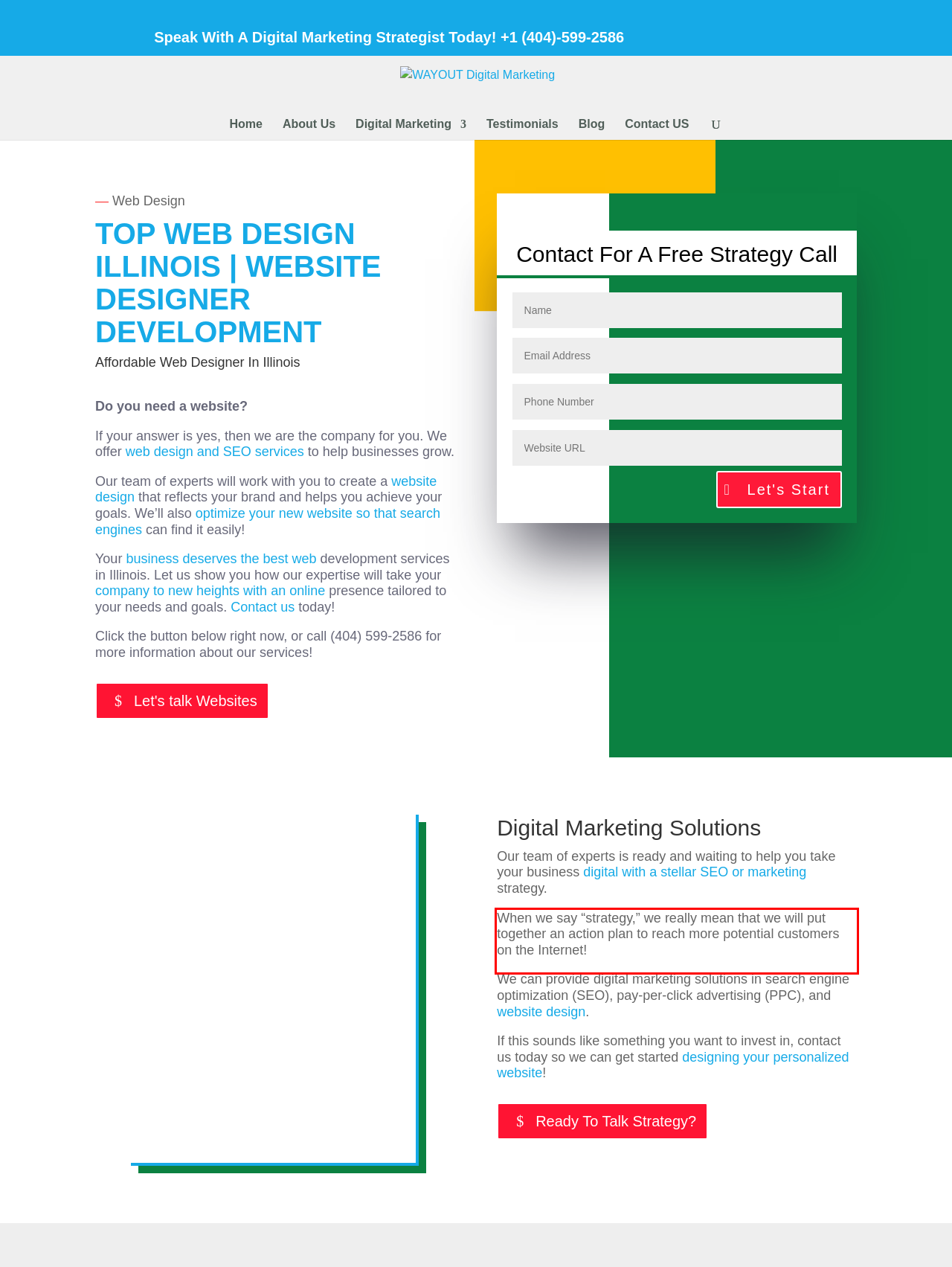Given the screenshot of a webpage, identify the red rectangle bounding box and recognize the text content inside it, generating the extracted text.

When we say “strategy,” we really mean that we will put together an action plan to reach more potential customers on the Internet!